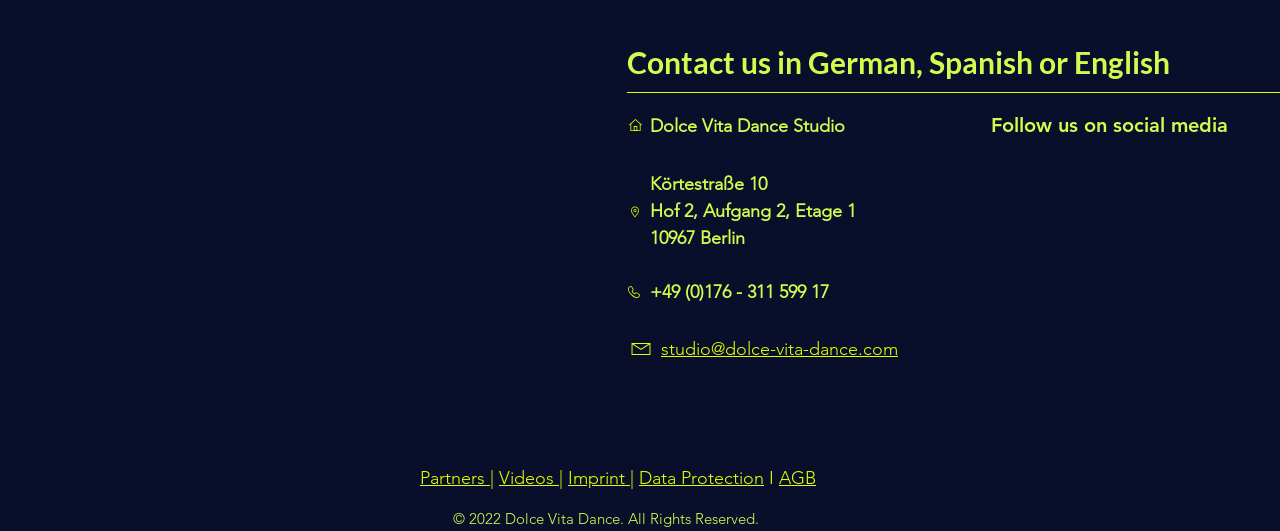Pinpoint the bounding box coordinates for the area that should be clicked to perform the following instruction: "Go to imprint".

[0.444, 0.879, 0.492, 0.92]